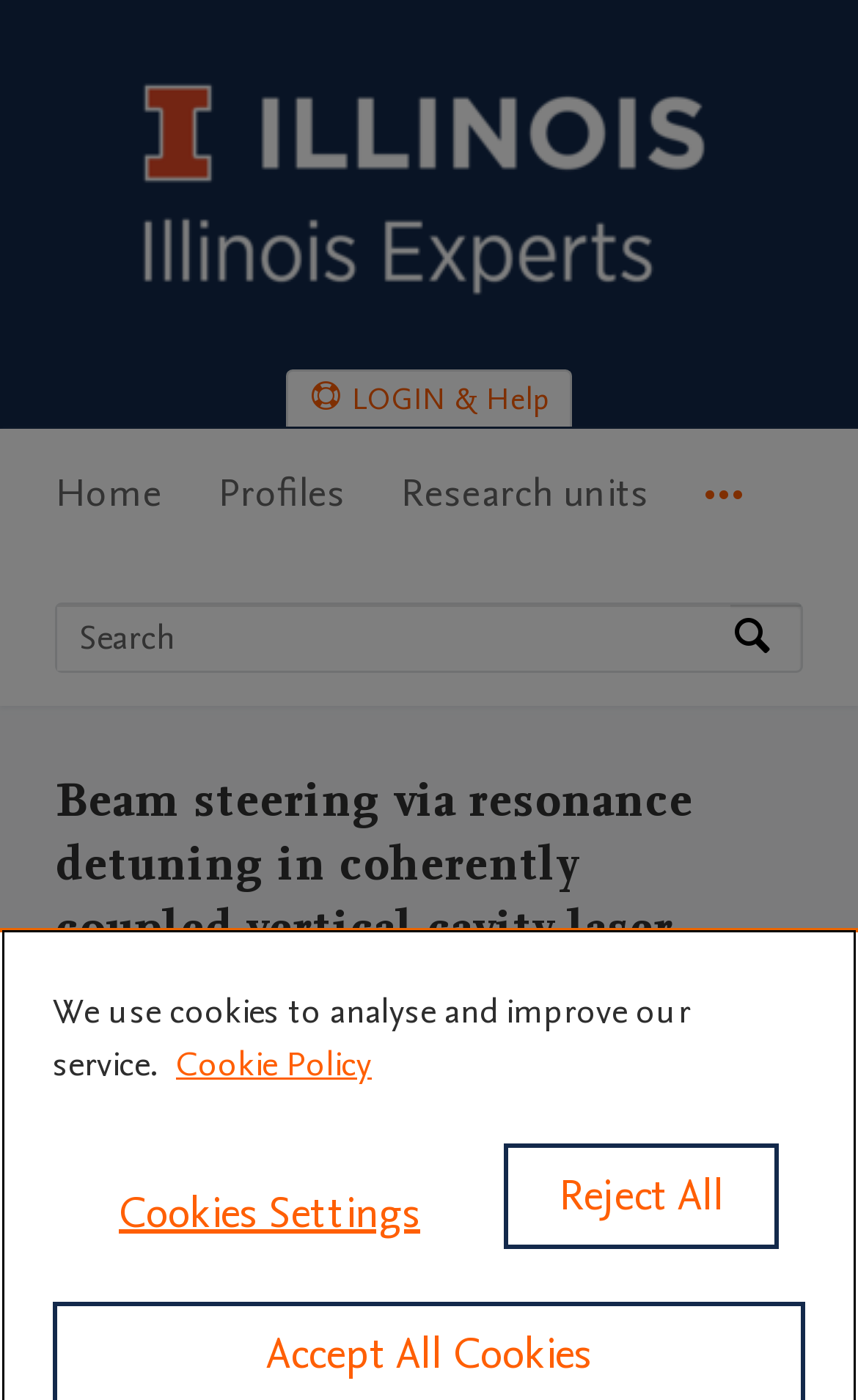Predict the bounding box coordinates of the UI element that matches this description: "Kent D. Choquette". The coordinates should be in the format [left, top, right, bottom] with each value between 0 and 1.

[0.231, 0.788, 0.523, 0.819]